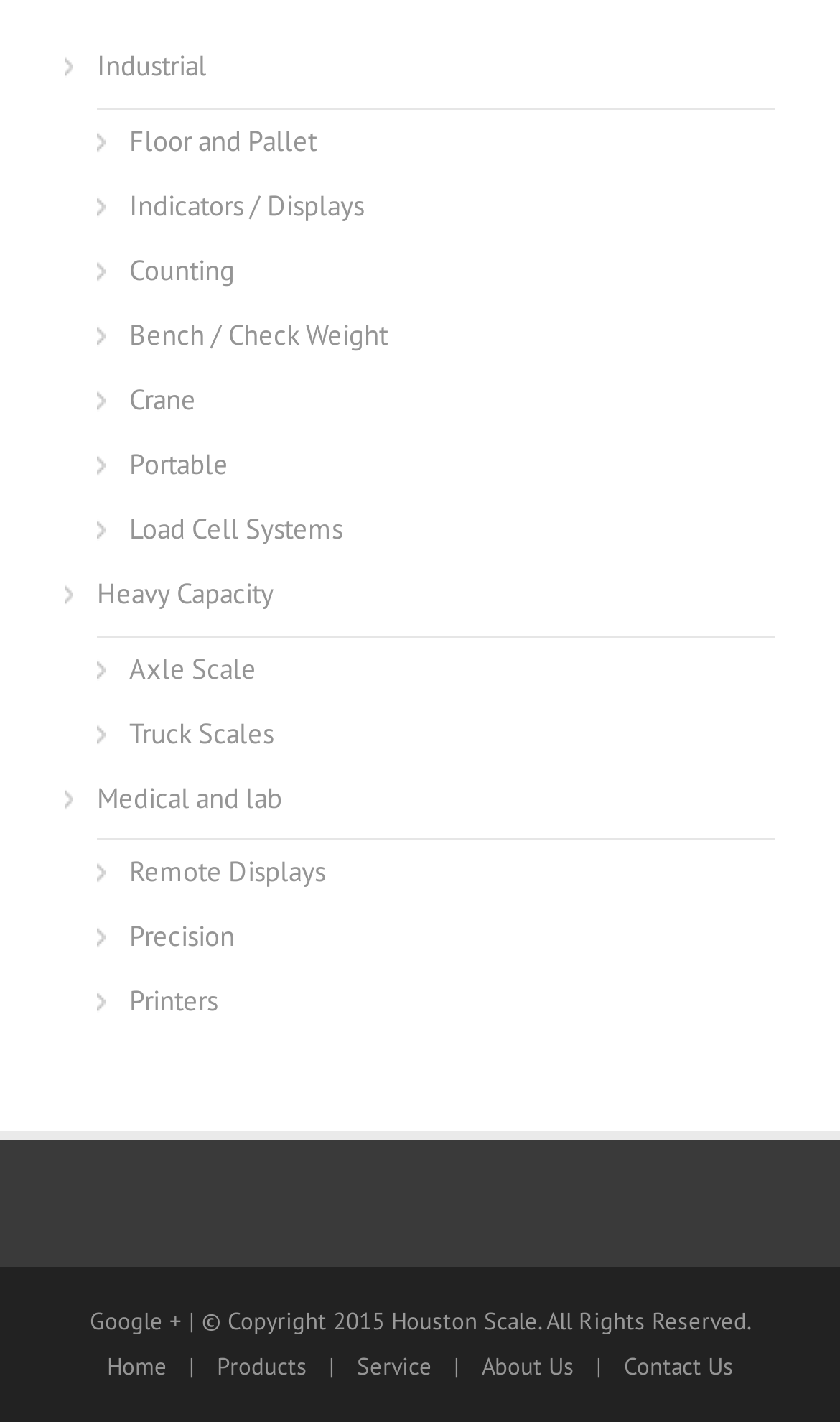What is the copyright year of Houston Scale?
Look at the image and respond with a one-word or short-phrase answer.

2015